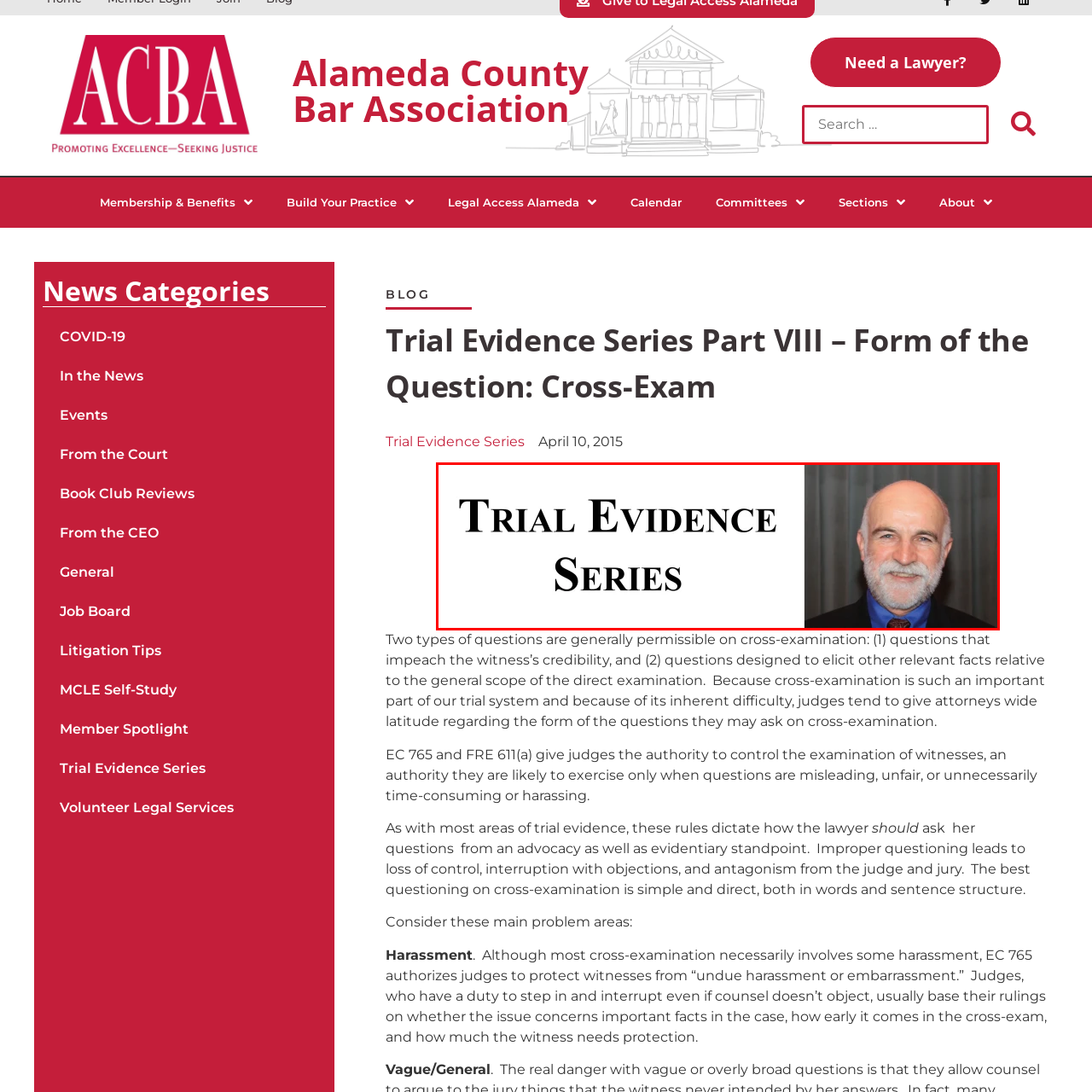Study the part of the image enclosed in the turquoise frame and answer the following question with detailed information derived from the image: 
What is the expression of the individual in the photograph?

The photograph of a professionally dressed individual adjacent to the title suggests an approachable authority in the field, and the individual has a friendly expression, which aims to engage viewers.